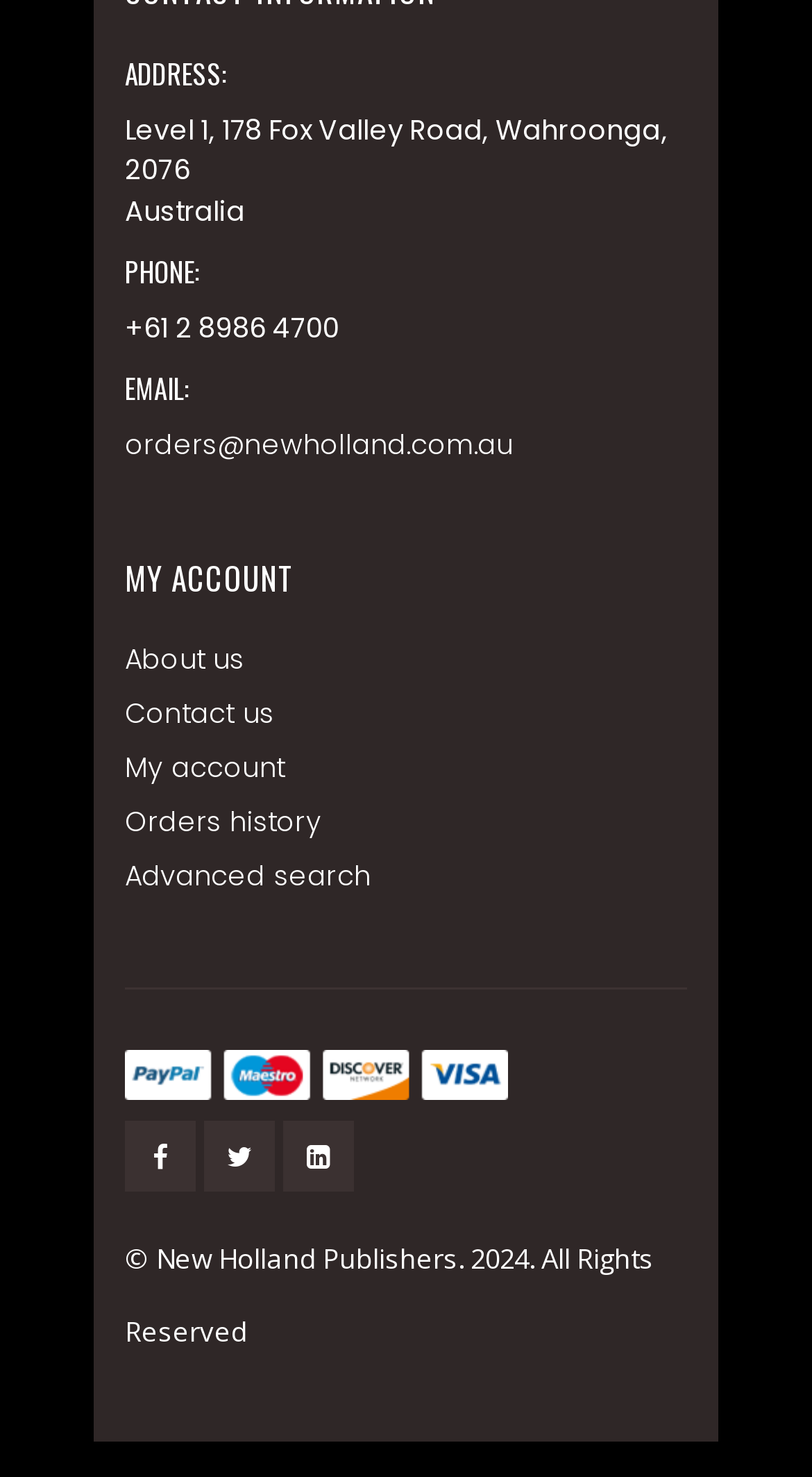Pinpoint the bounding box coordinates of the clickable element to carry out the following instruction: "Access my account."

[0.154, 0.506, 0.35, 0.532]